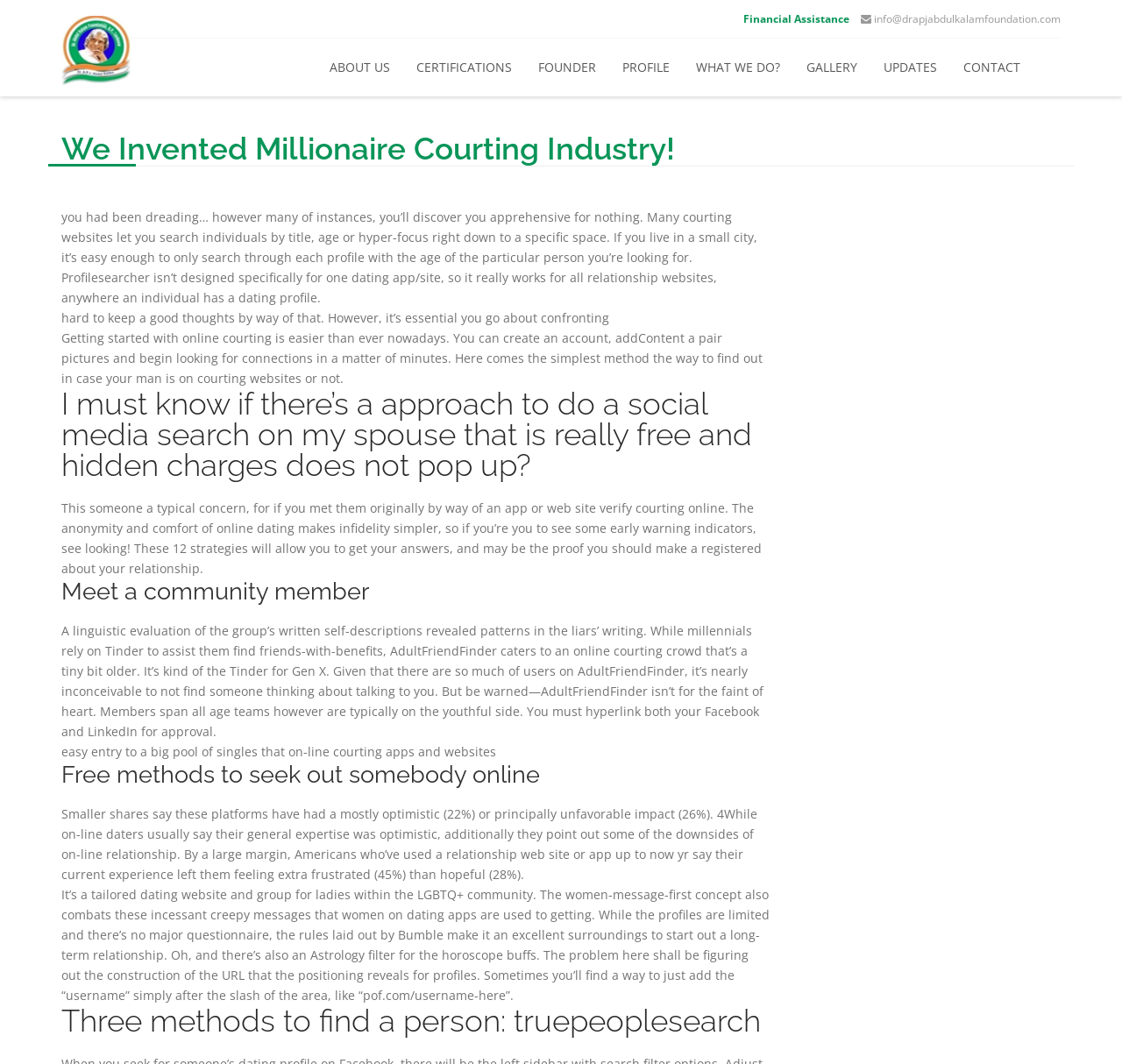What is the topic of the heading 'I must know if there’s a approach to do a social media search on my spouse that is really free and hidden charges does not pop up?'
Answer with a single word or phrase by referring to the visual content.

Social media search on spouse